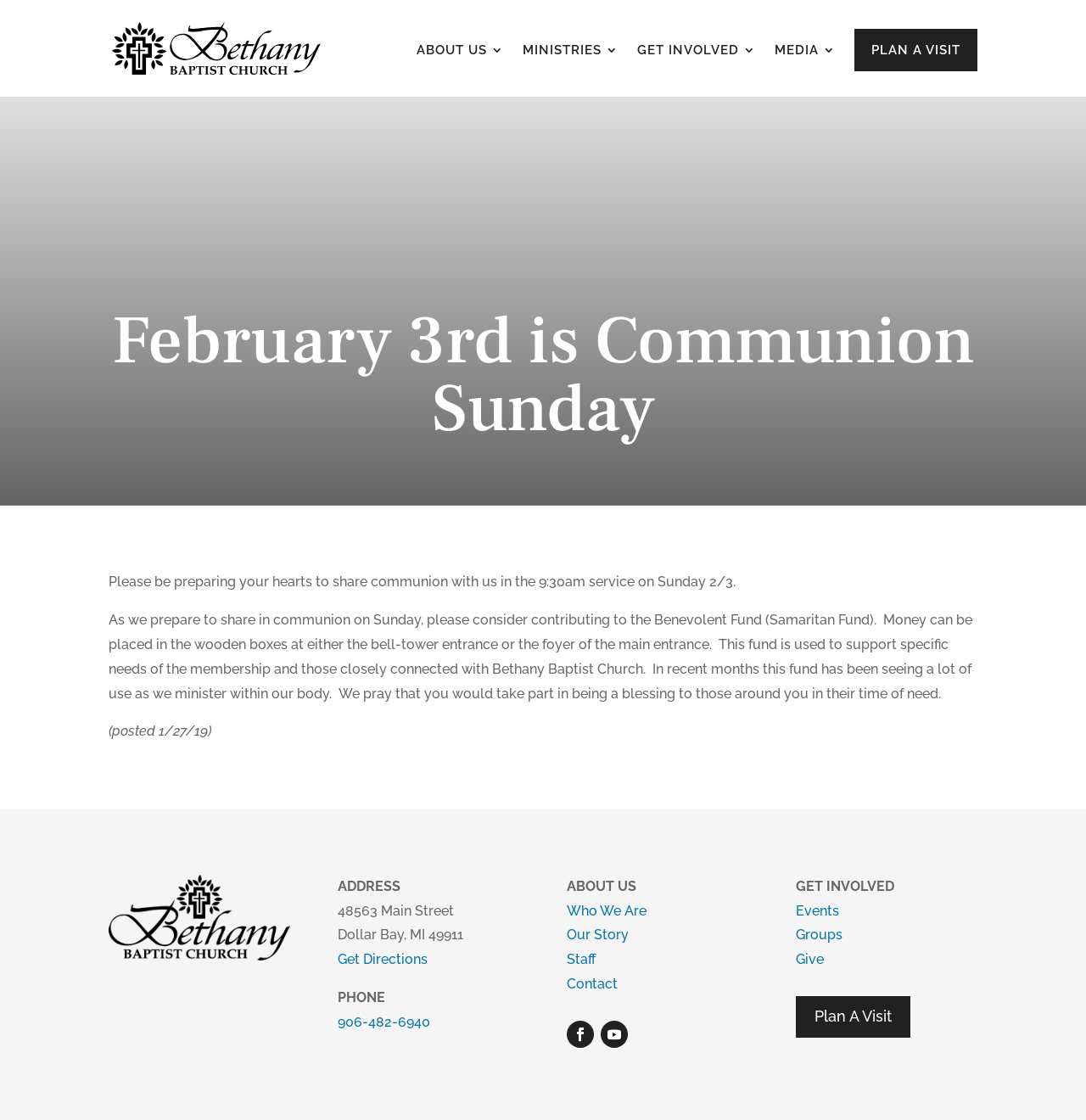What is the date of the communion service?
Use the information from the screenshot to give a comprehensive response to the question.

I found the date of the communion service by reading the heading 'February 3rd is Communion Sunday' and the paragraph that mentions the 9:30am service on Sunday 2/3.